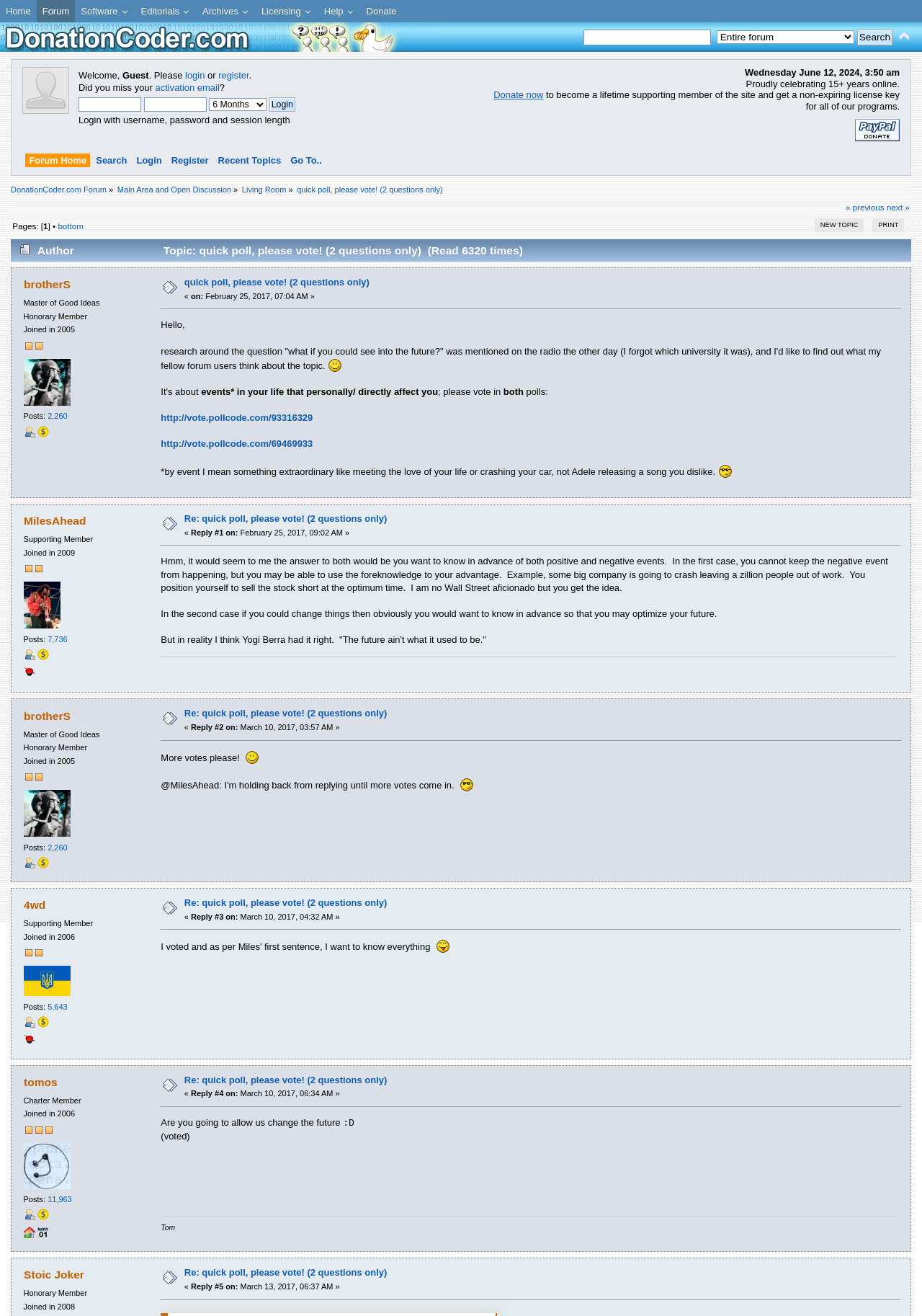Please specify the bounding box coordinates of the region to click in order to perform the following instruction: "Vote in the quick poll".

[0.322, 0.141, 0.48, 0.147]